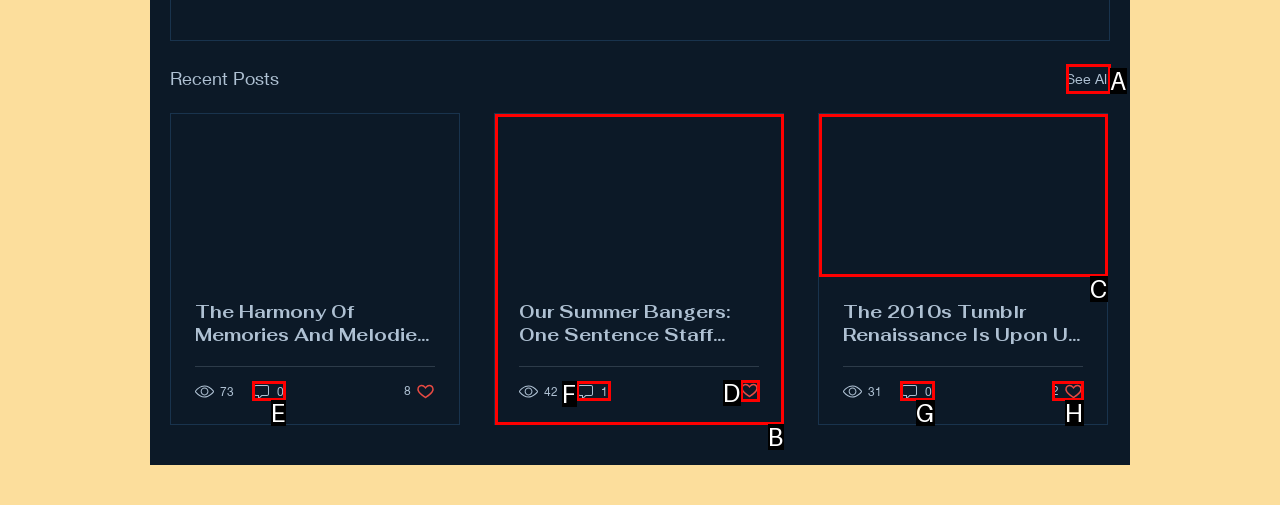What letter corresponds to the UI element to complete this task: View comments of the post
Answer directly with the letter.

E